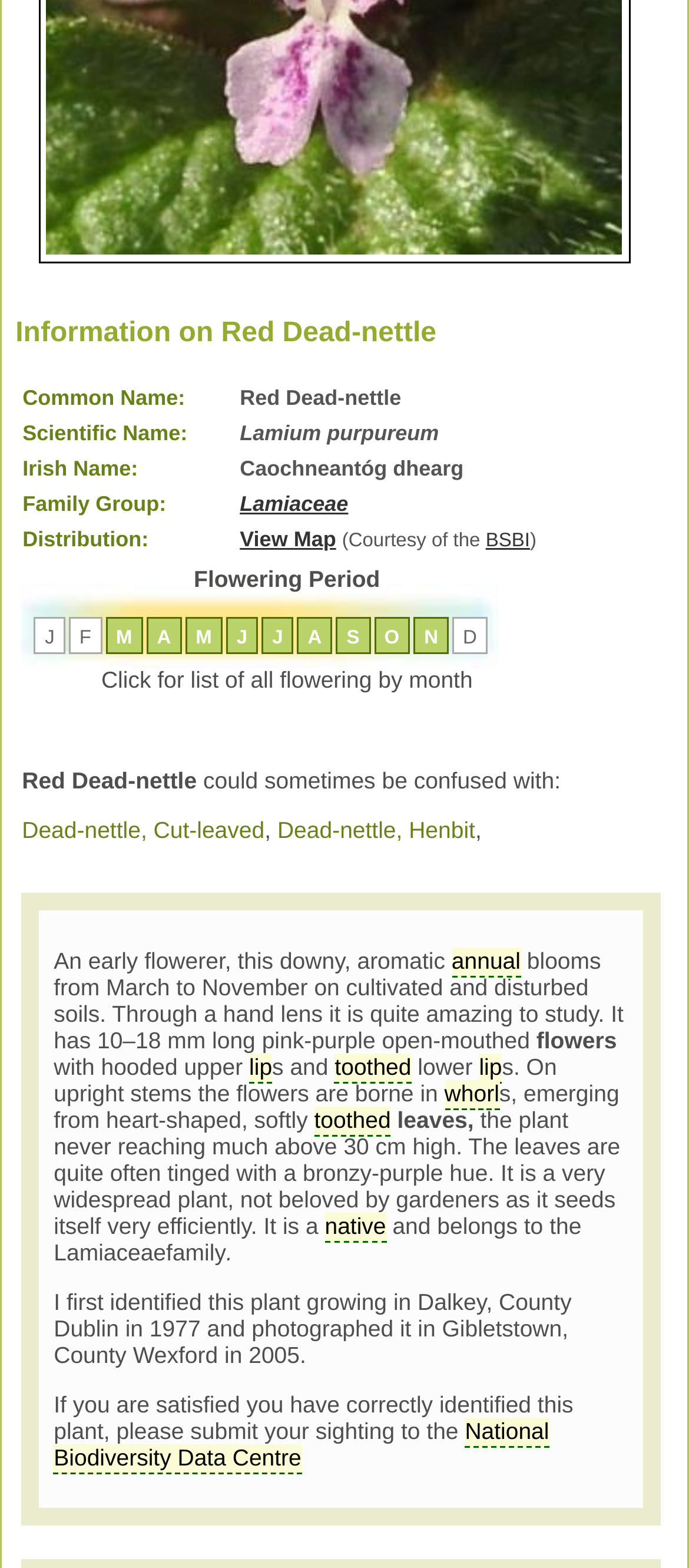Bounding box coordinates are specified in the format (top-left x, top-left y, bottom-right x, bottom-right y). All values are floating point numbers bounded between 0 and 1. Please provide the bounding box coordinate of the region this sentence describes: National Biodiversity Data Centre

[0.078, 0.904, 0.797, 0.94]